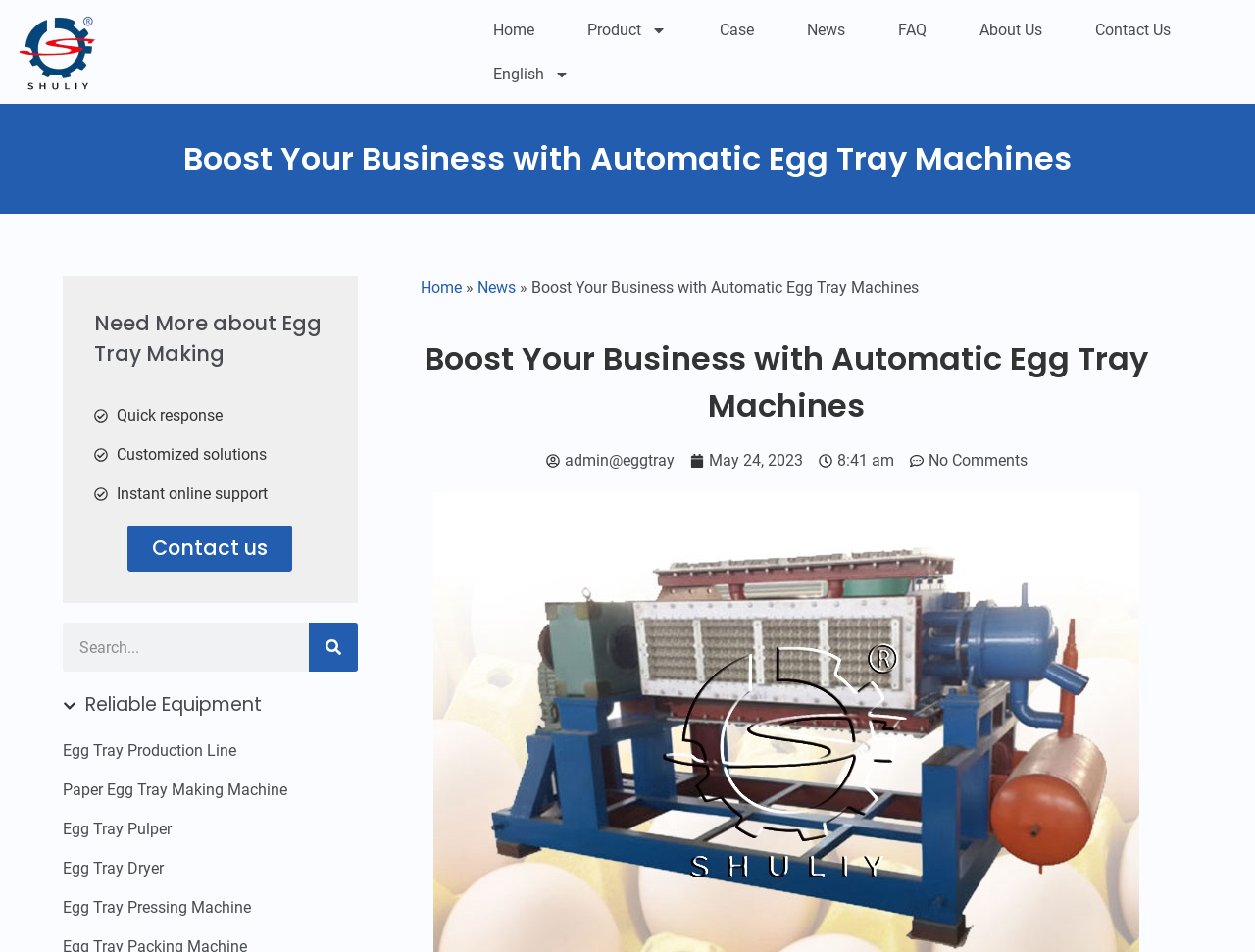Identify the bounding box coordinates necessary to click and complete the given instruction: "View Egg Tray Production Line".

[0.05, 0.776, 0.285, 0.801]